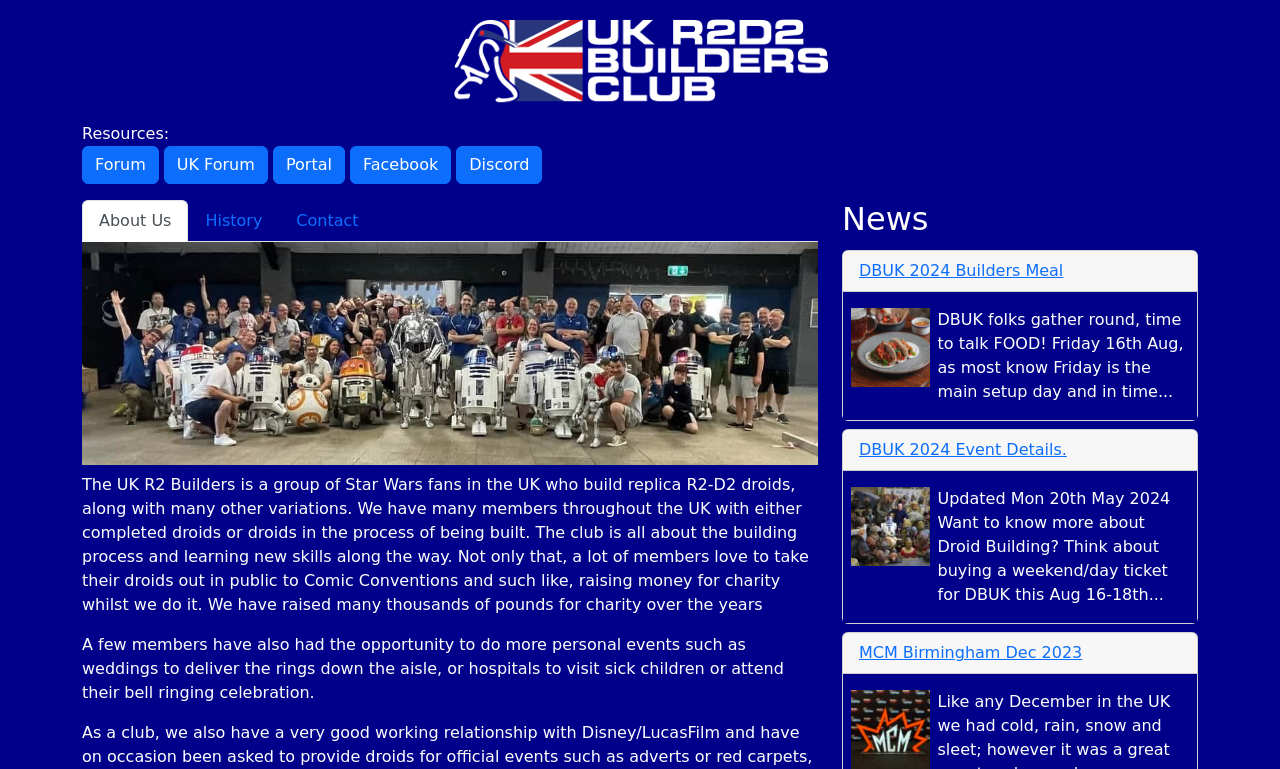Determine the bounding box for the UI element described here: "History".

[0.147, 0.26, 0.218, 0.315]